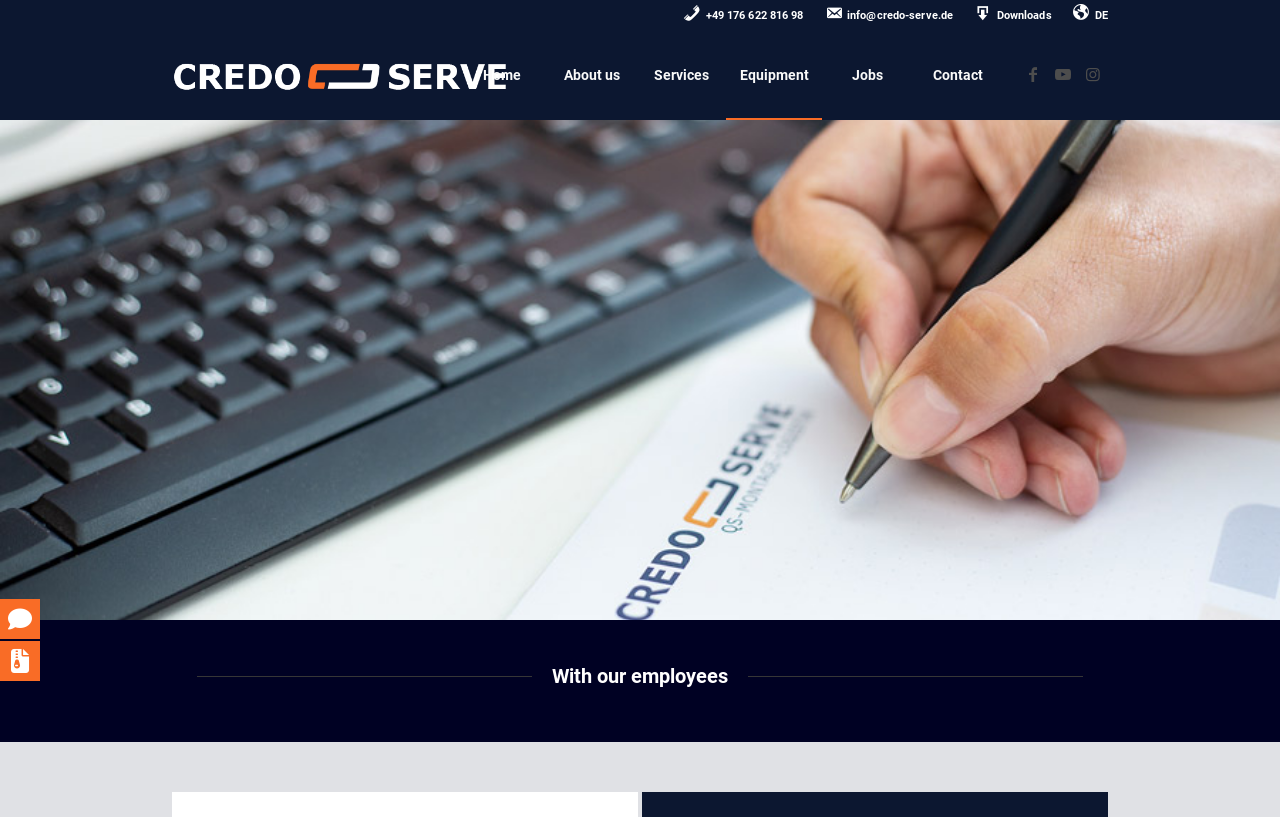Find the bounding box coordinates for the HTML element described as: "Download File: http://spiriteduc.org/wp-content/uploads/2013/03/Sildi-Ordo%C3%B1ez-Testimonial-de-Exito-en-Allied-Global.mp4?_=1". The coordinates should consist of four float values between 0 and 1, i.e., [left, top, right, bottom].

None